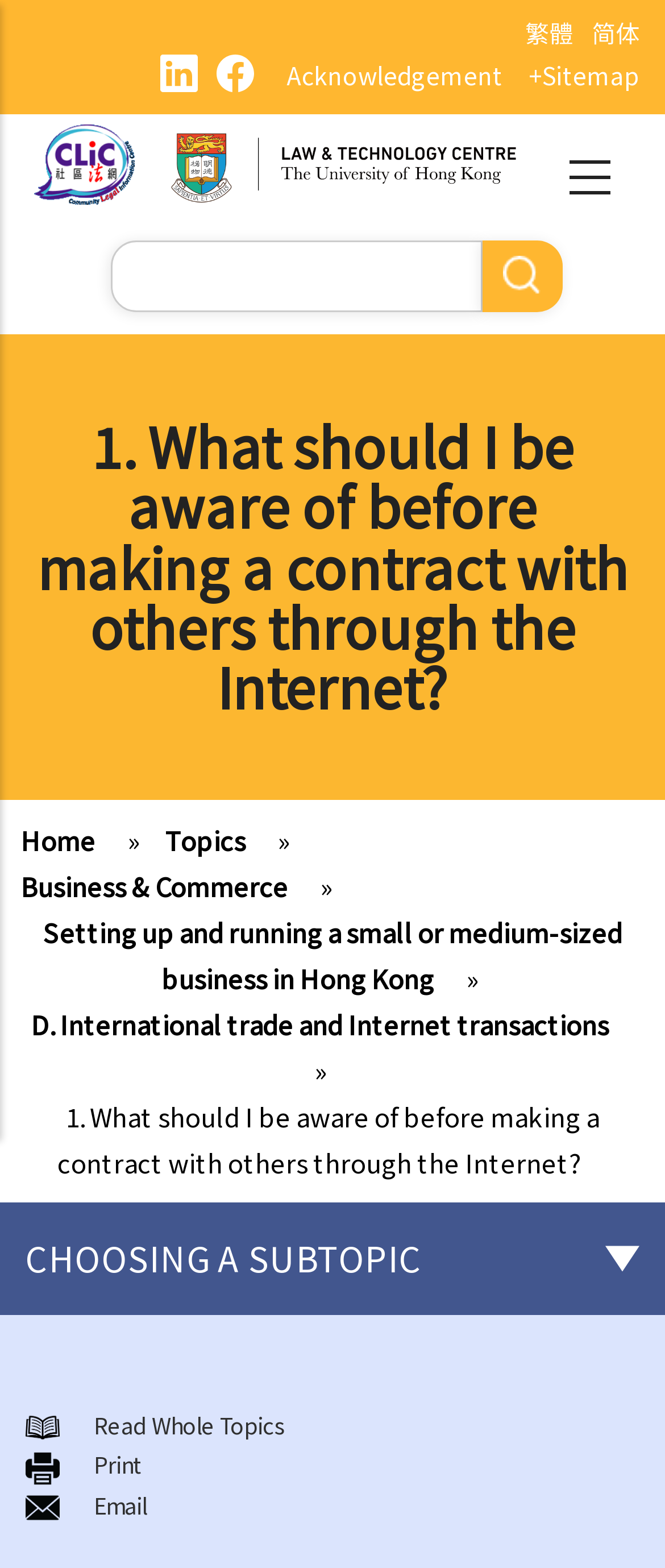How many subtopics are available under 'Setting up and running a small or medium-sized business in Hong Kong'?
Based on the screenshot, provide your answer in one word or phrase.

1